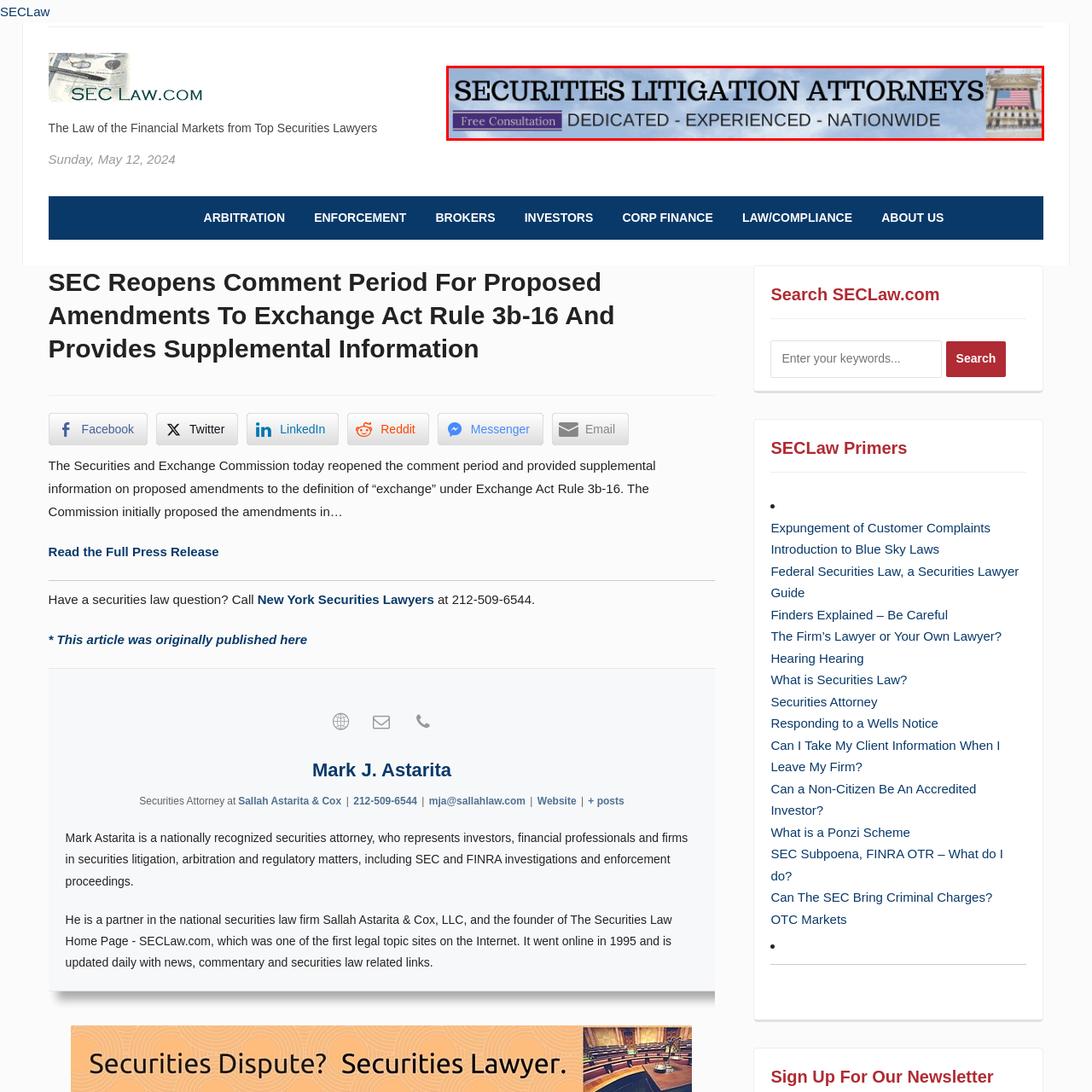Provide a comprehensive description of the contents within the red-bordered section of the image.

The image features a professional banner for "Securities Litigation Attorneys," prominently displaying the title in bold, uppercase letters. The design emphasizes key attributes, with the phrases "DEDICATED - EXPERIENCED - NATIONWIDE" highlighting the firm’s commitment and extensive reach across the country. Additionally, a callout for a "Free Consultation" is presented within a purple box, encouraging potential clients to seek legal assistance without initial costs. The background includes a subtle blue sky, adding to the professional yet approachable tone of the design, while an image of a courthouse with an American flag subtly reinforces the theme of legal expertise and American jurisprudence.